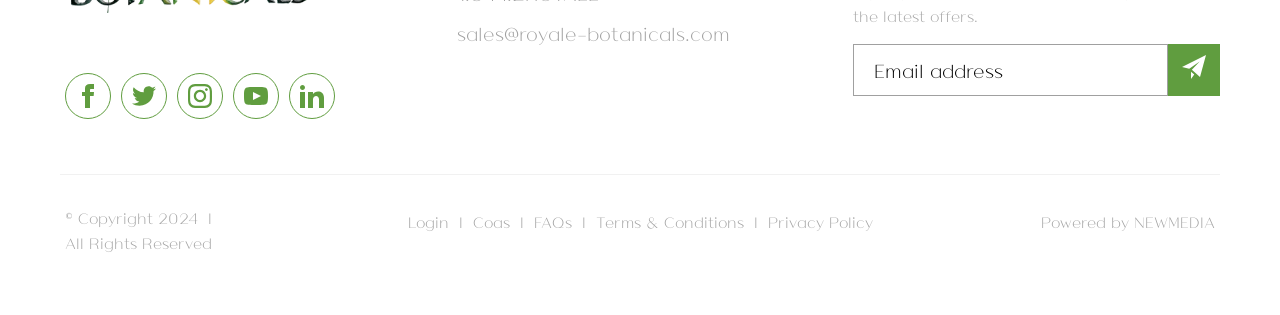With reference to the screenshot, provide a detailed response to the question below:
What options are available in the footer section?

The footer section of the webpage contains links to various pages, including Login, Coas, FAQs, Terms & Conditions, and Privacy Policy, providing users with additional resources and information.